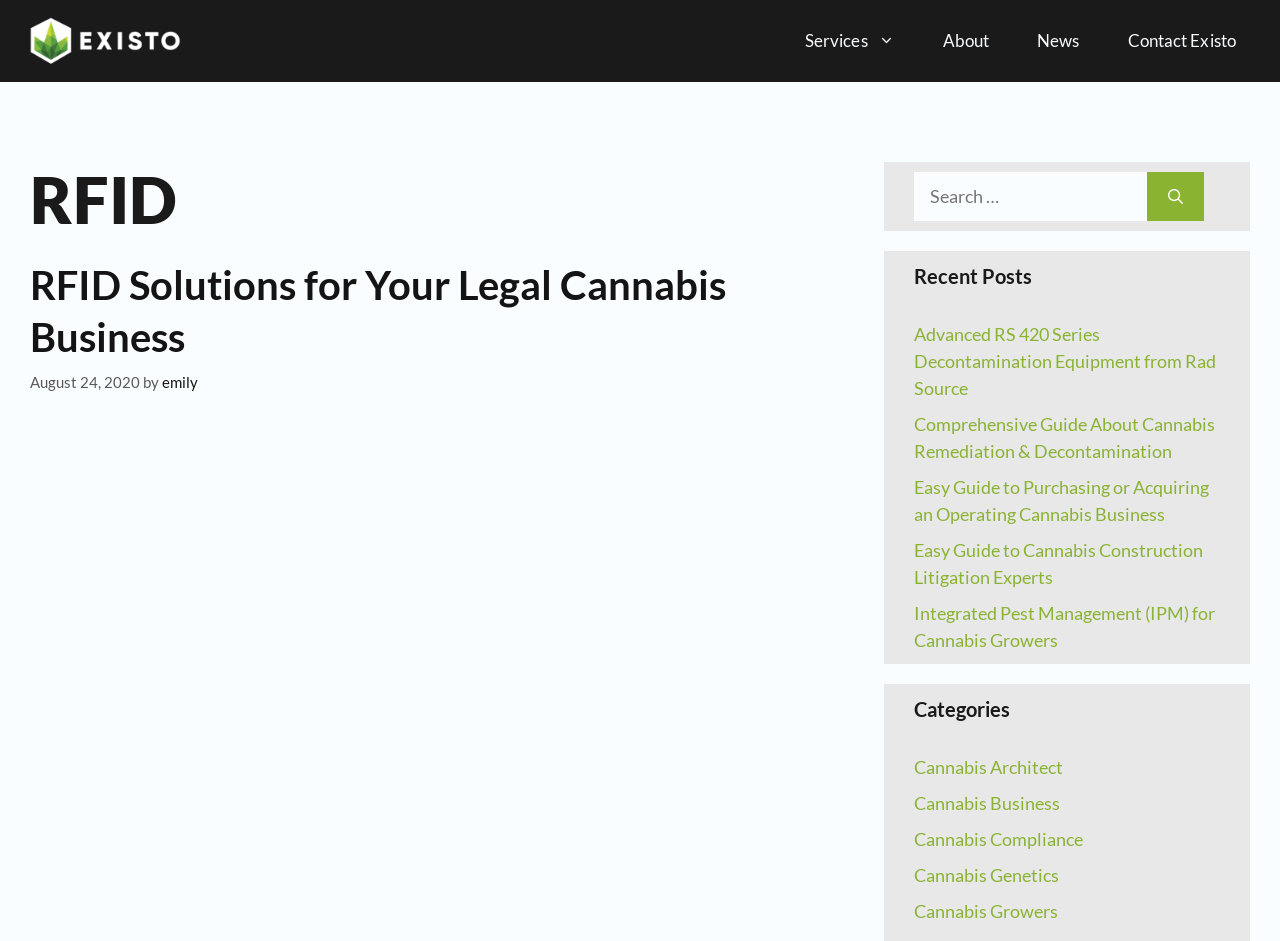What is the name of the company?
Give a detailed response to the question by analyzing the screenshot.

I found the company name by looking at the banner element at the top of the webpage, which contains a link with the text 'Existo Solutions'.